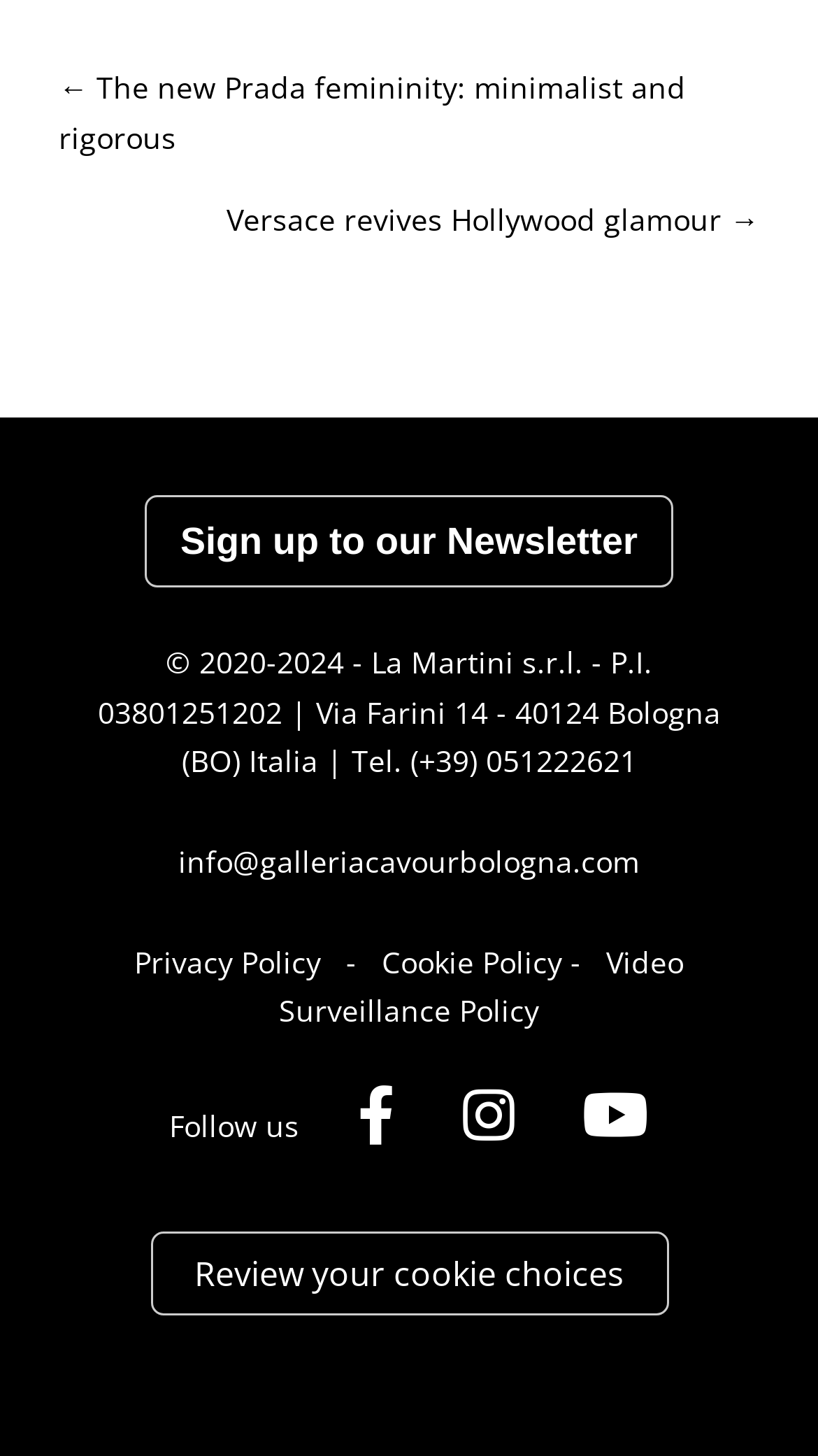What social media platforms are mentioned in the footer?
Look at the image and answer with only one word or phrase.

Three platforms